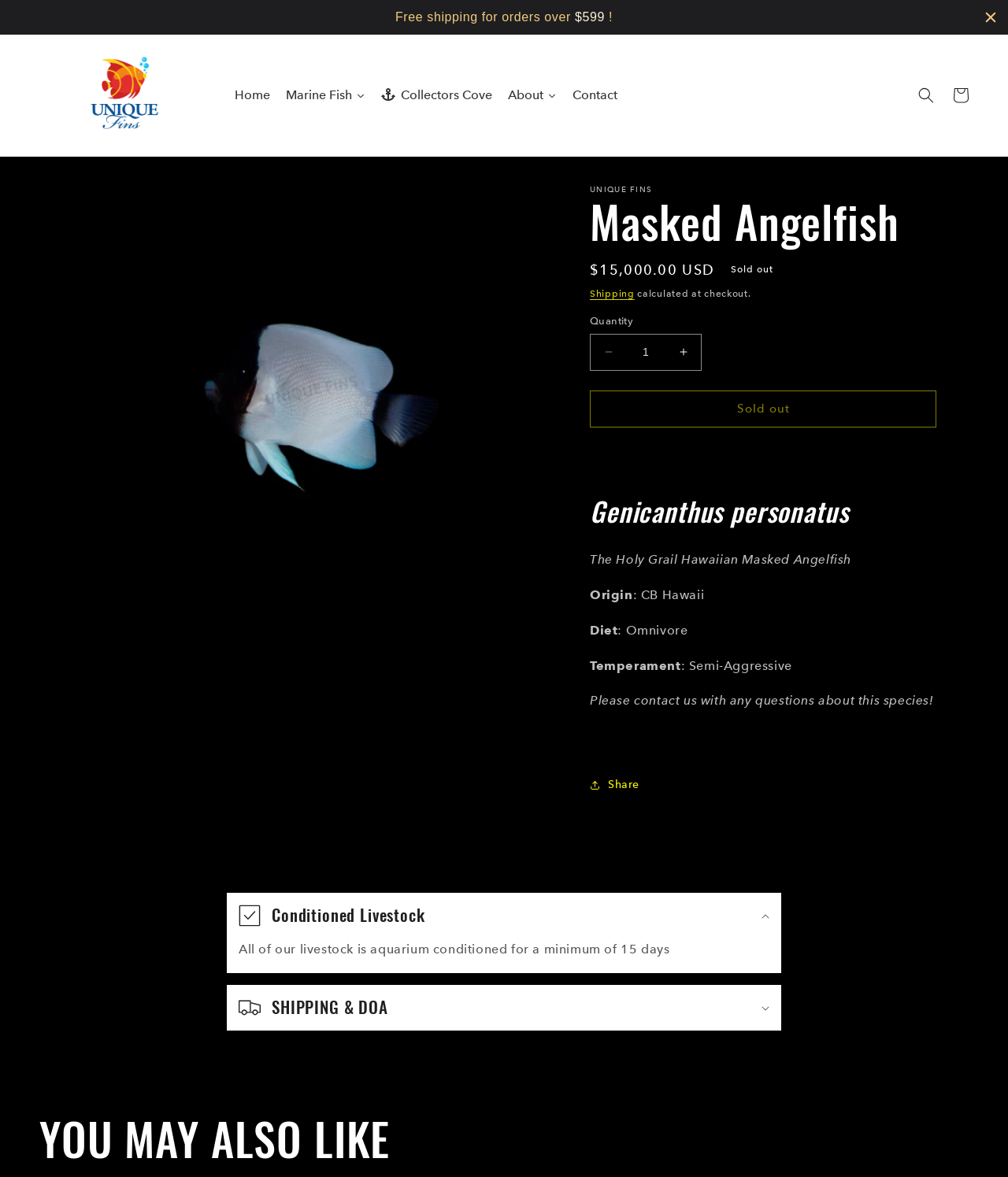Deliver a detailed narrative of the webpage's visual and textual elements.

This webpage is about a specific type of fish, the Genicanthus personatus, also known as the Holy Grail Hawaiian Masked Angelfish. At the top of the page, there is a notification about free shipping for orders over $599. Below this, there is a navigation menu with links to Home, Marine Fish, Collectors Cove, About, and Contact.

On the left side of the page, there is a gallery viewer with an image of the fish. Above the image, there is a link to skip to product information. The product information section includes the fish's name, regular price of $15,000.00 USD, and a notification that it is sold out. There is also a section for shipping information and a quantity selector.

Below the product information, there are details about the fish, including its origin, diet, temperament, and a message encouraging users to contact the seller with any questions. There are also two collapsible content sections, one about conditioned livestock and another about shipping and DOA.

At the bottom of the page, there is a section titled "YOU MAY ALSO LIKE", which likely contains recommendations for other products. Throughout the page, there are various buttons and links, including a search button, a cart link, and social media sharing buttons.